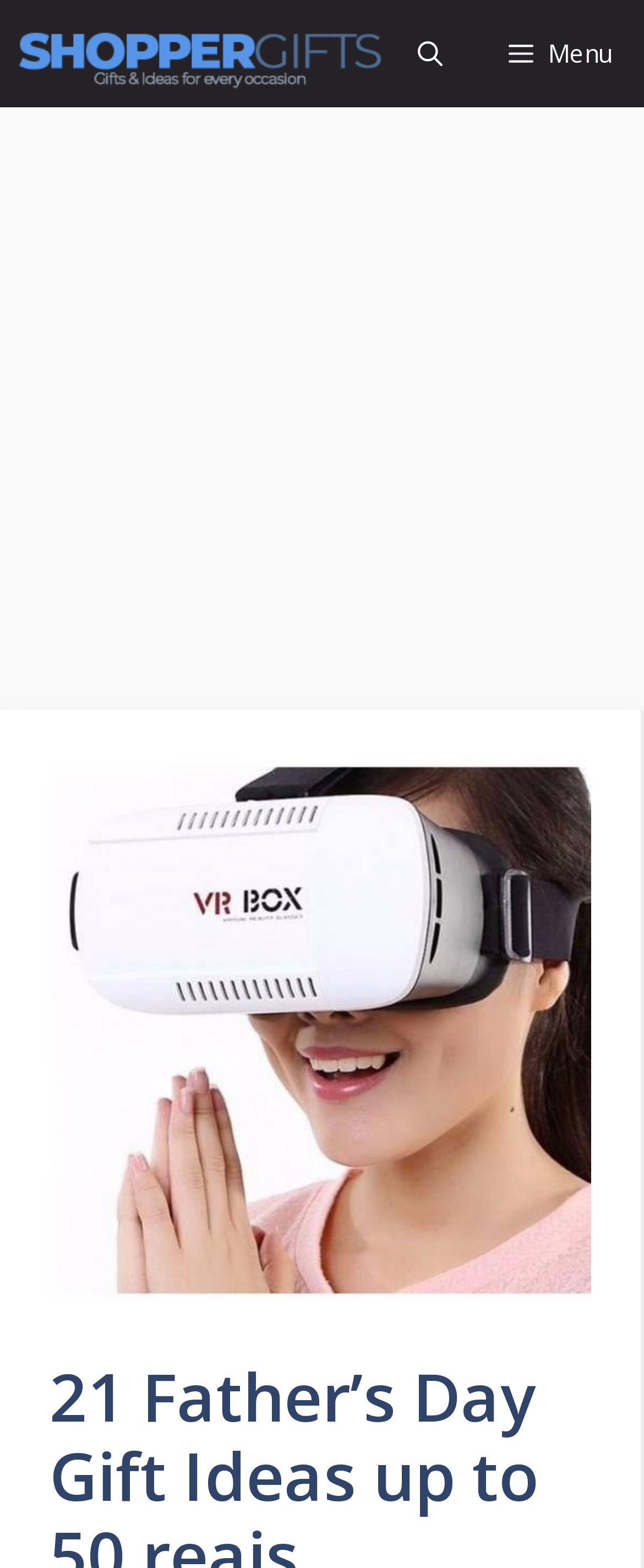Reply to the question with a single word or phrase:
What is the color scheme of the webpage?

Unknown